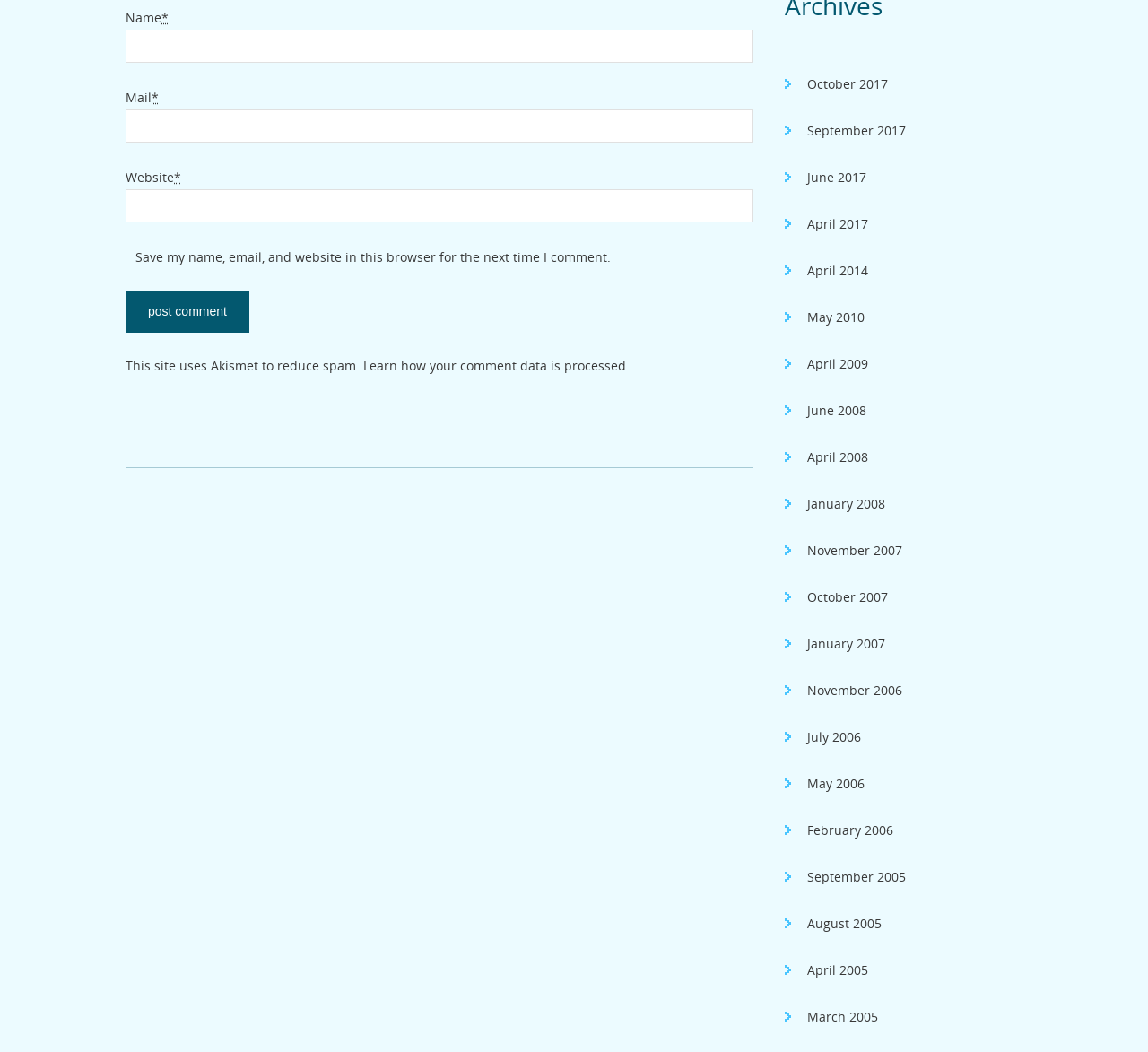Please predict the bounding box coordinates (top-left x, top-left y, bottom-right x, bottom-right y) for the UI element in the screenshot that fits the description: April 2009

[0.684, 0.324, 0.756, 0.368]